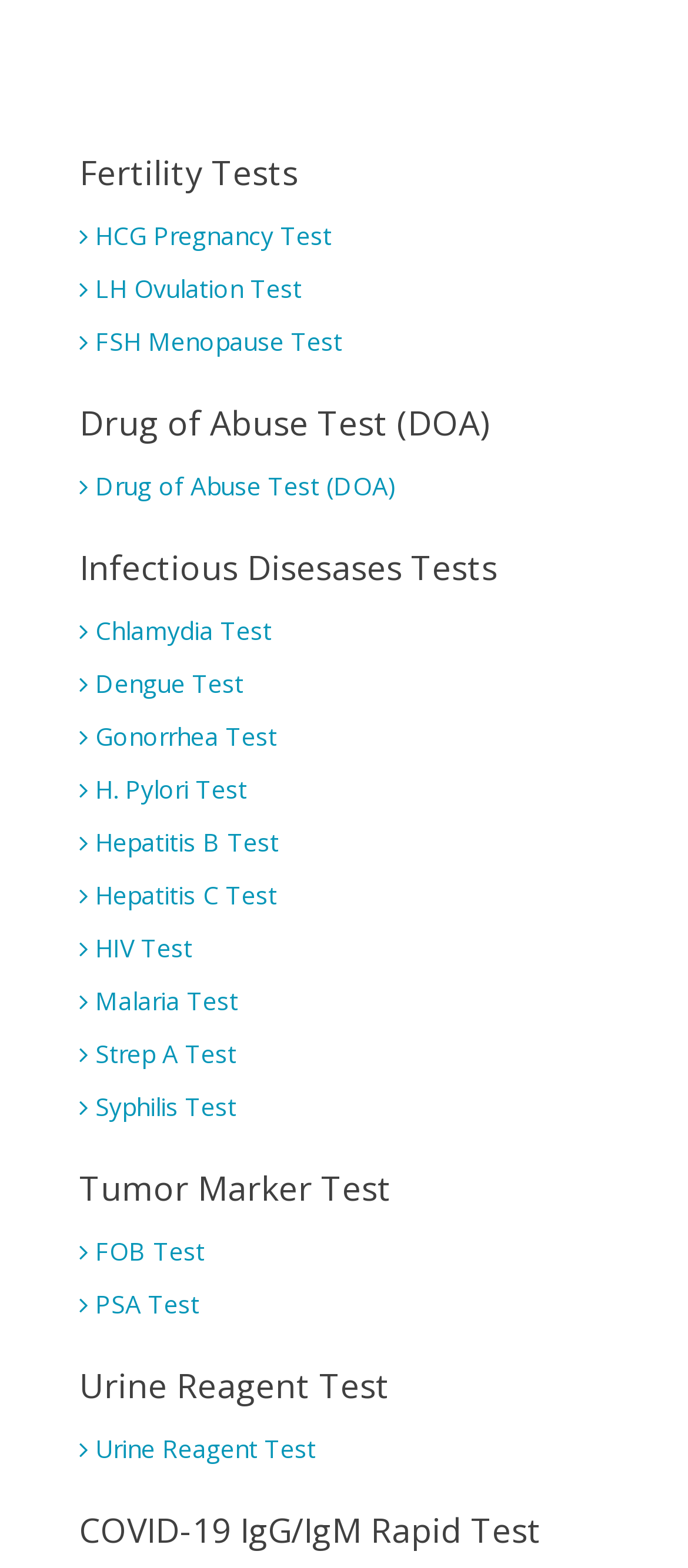Specify the bounding box coordinates of the area that needs to be clicked to achieve the following instruction: "View Infectious Diseases Tests".

[0.115, 0.327, 0.723, 0.374]